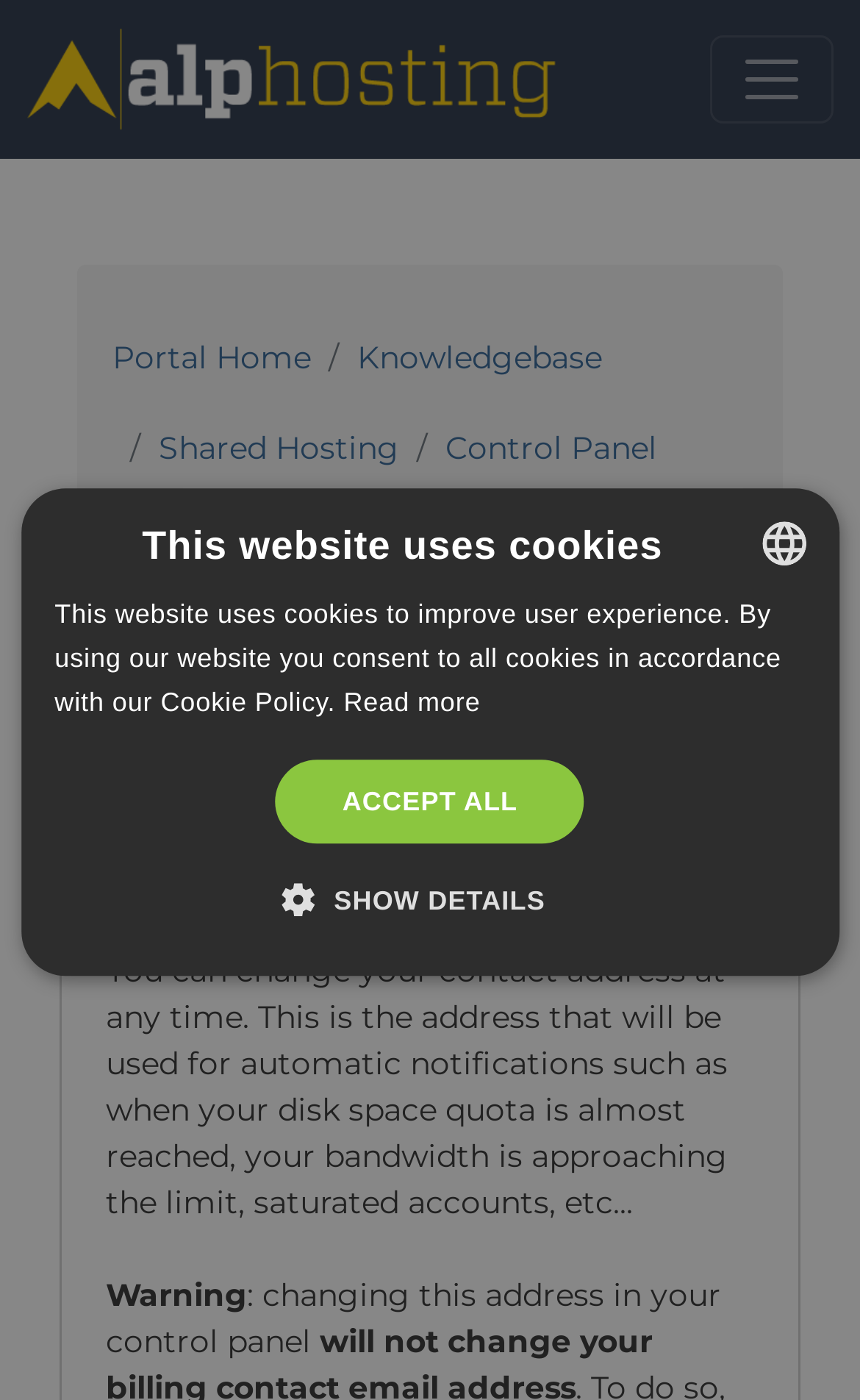What is the warning related to changing the contact email address?
Kindly give a detailed and elaborate answer to the question.

The warning is related to changing the contact email address in the control panel. This is mentioned in the paragraph below the main heading, which states 'Warning: changing this address in your control panel'.